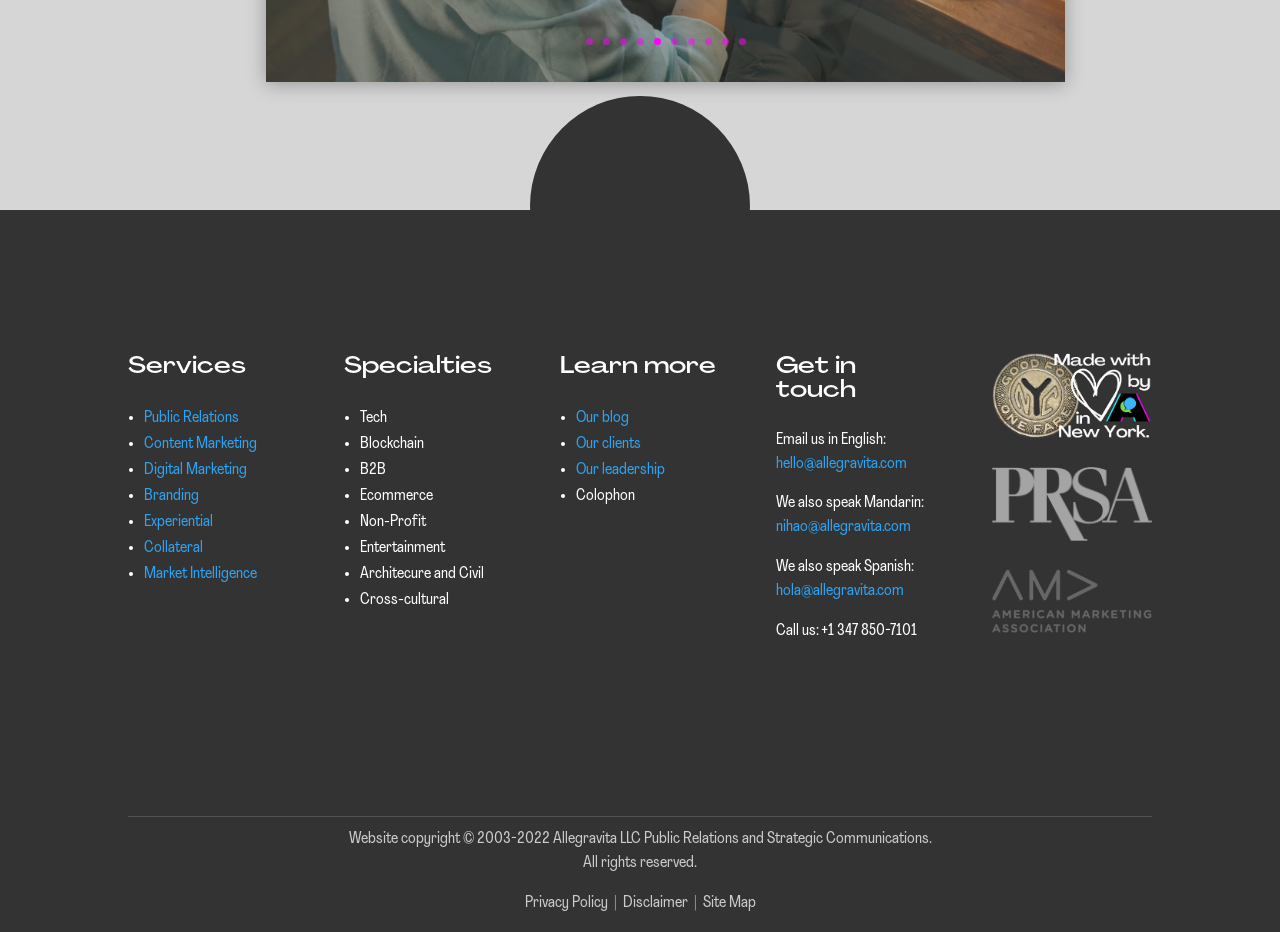Please give a one-word or short phrase response to the following question: 
How many languages can the company be contacted in?

3